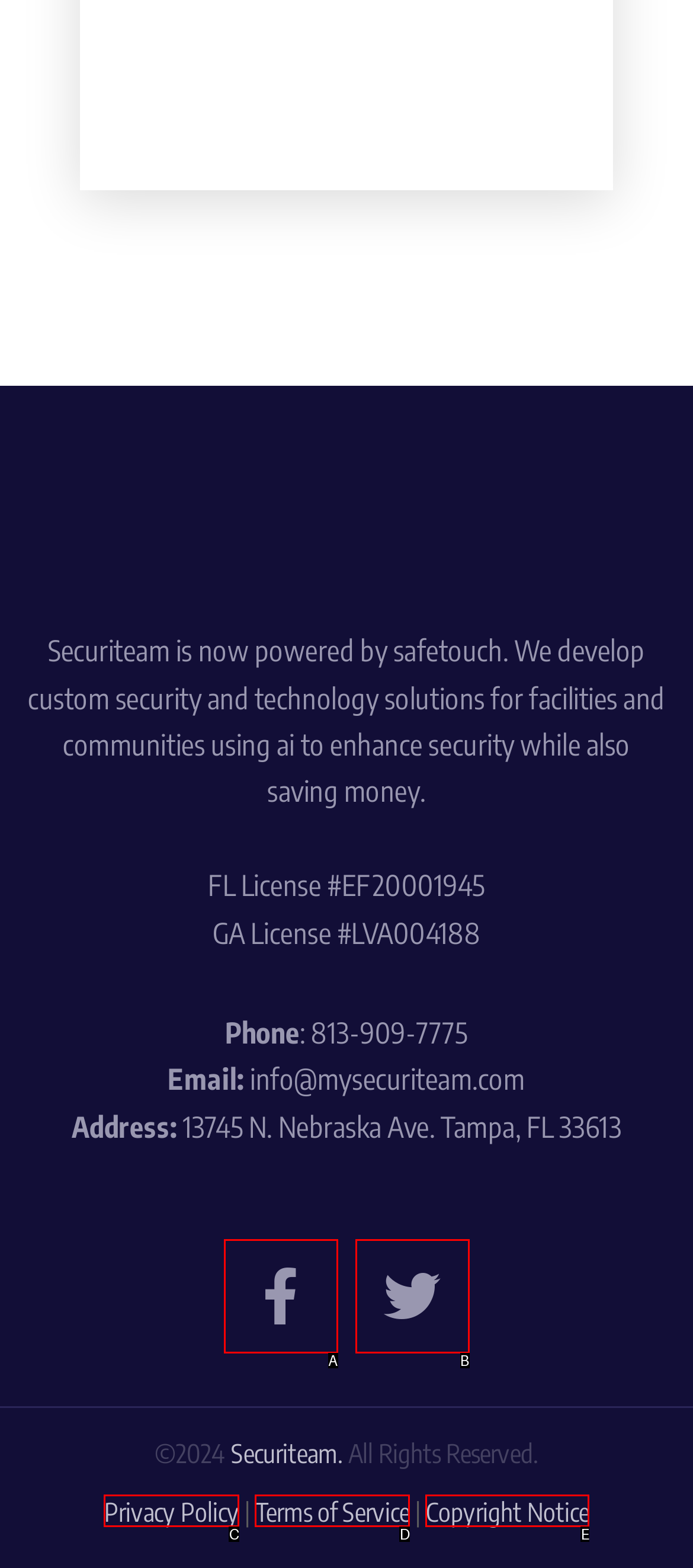Find the HTML element that matches the description: Privacy Policy
Respond with the corresponding letter from the choices provided.

C